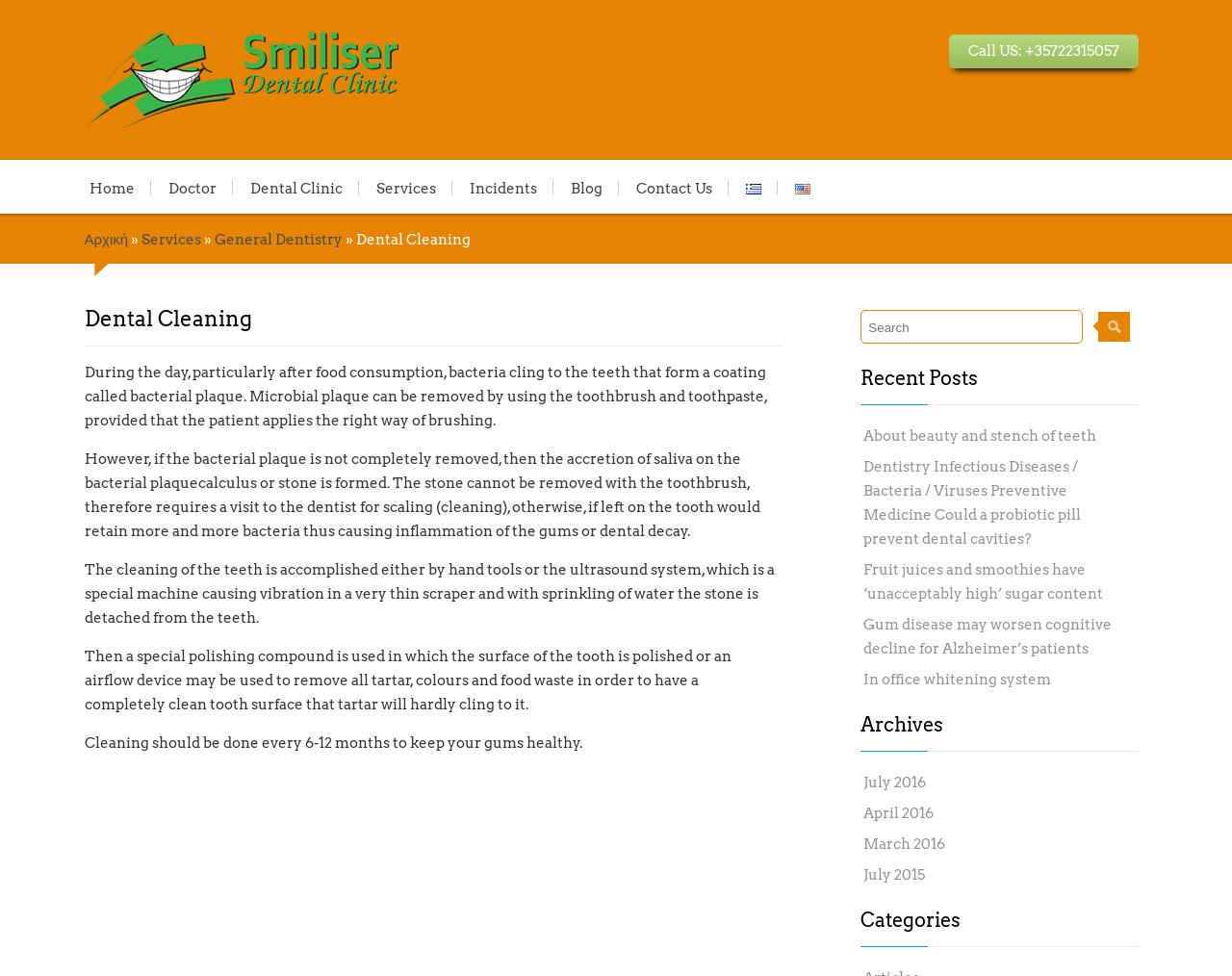Locate the bounding box of the UI element described in the following text: "input value="Search" name="s" value="Search"".

[0.699, 0.318, 0.879, 0.352]